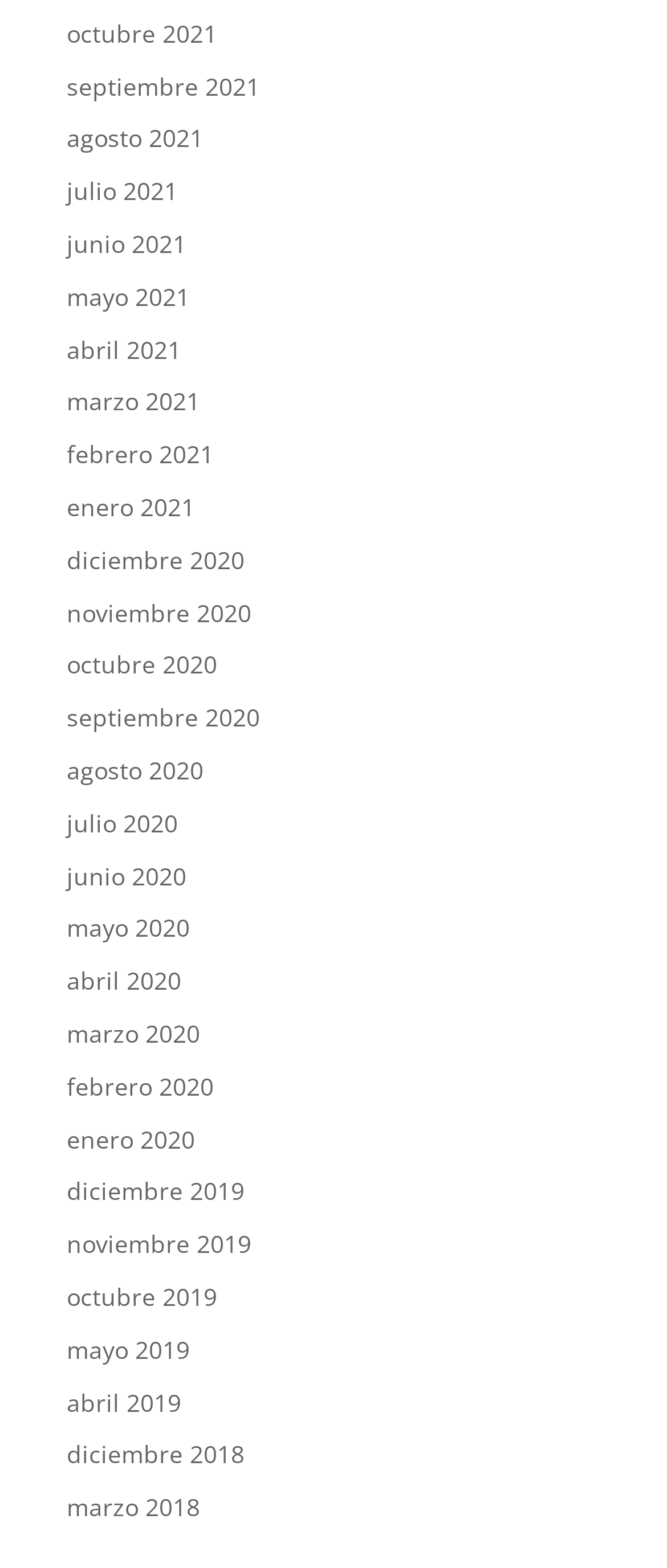What is the earliest month listed?
Give a single word or phrase answer based on the content of the image.

diciembre 2018